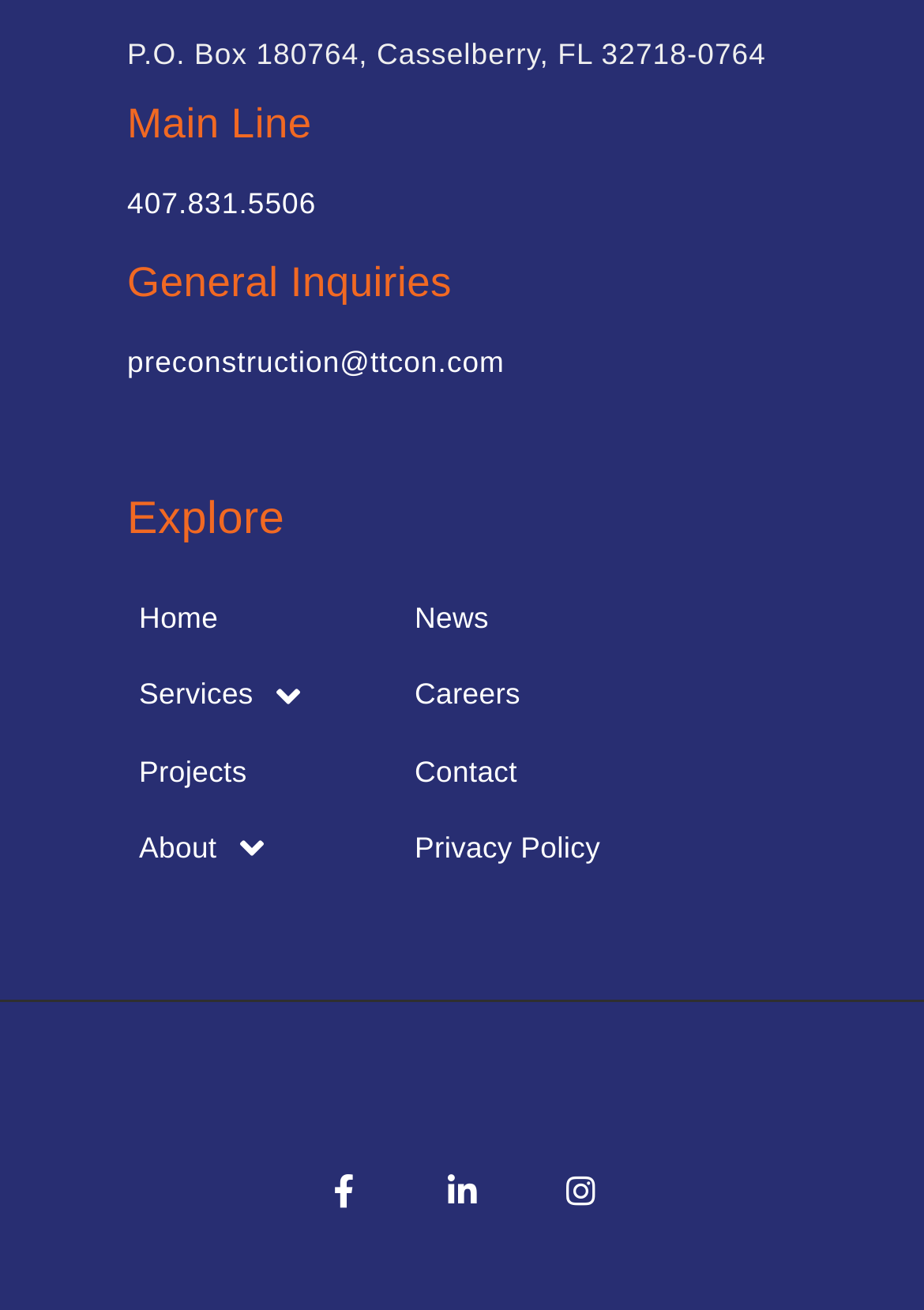Using the format (top-left x, top-left y, bottom-right x, bottom-right y), and given the element description, identify the bounding box coordinates within the screenshot: Terms & Conditions

None